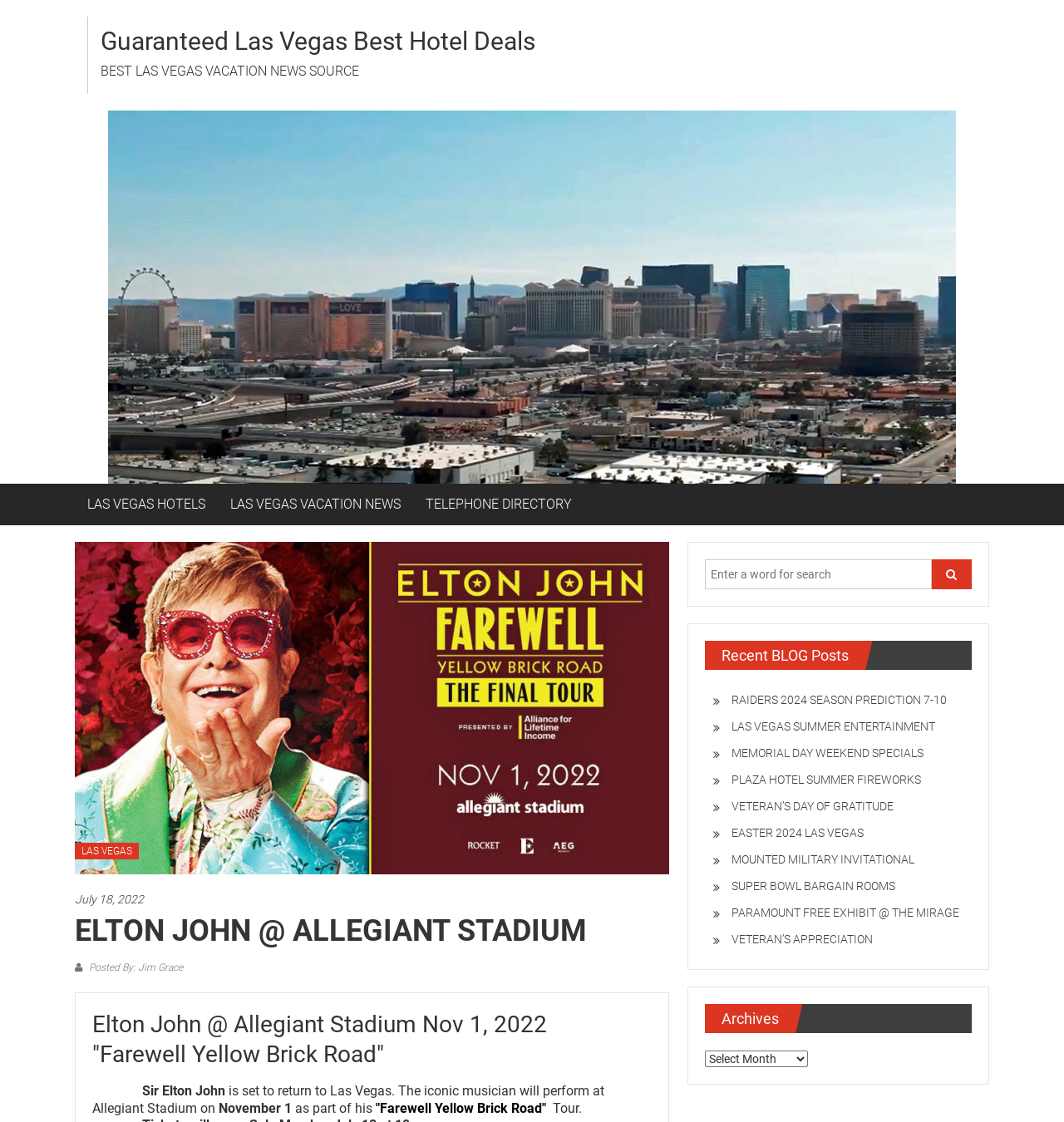Please mark the clickable region by giving the bounding box coordinates needed to complete this instruction: "Search for a word".

[0.662, 0.499, 0.913, 0.525]